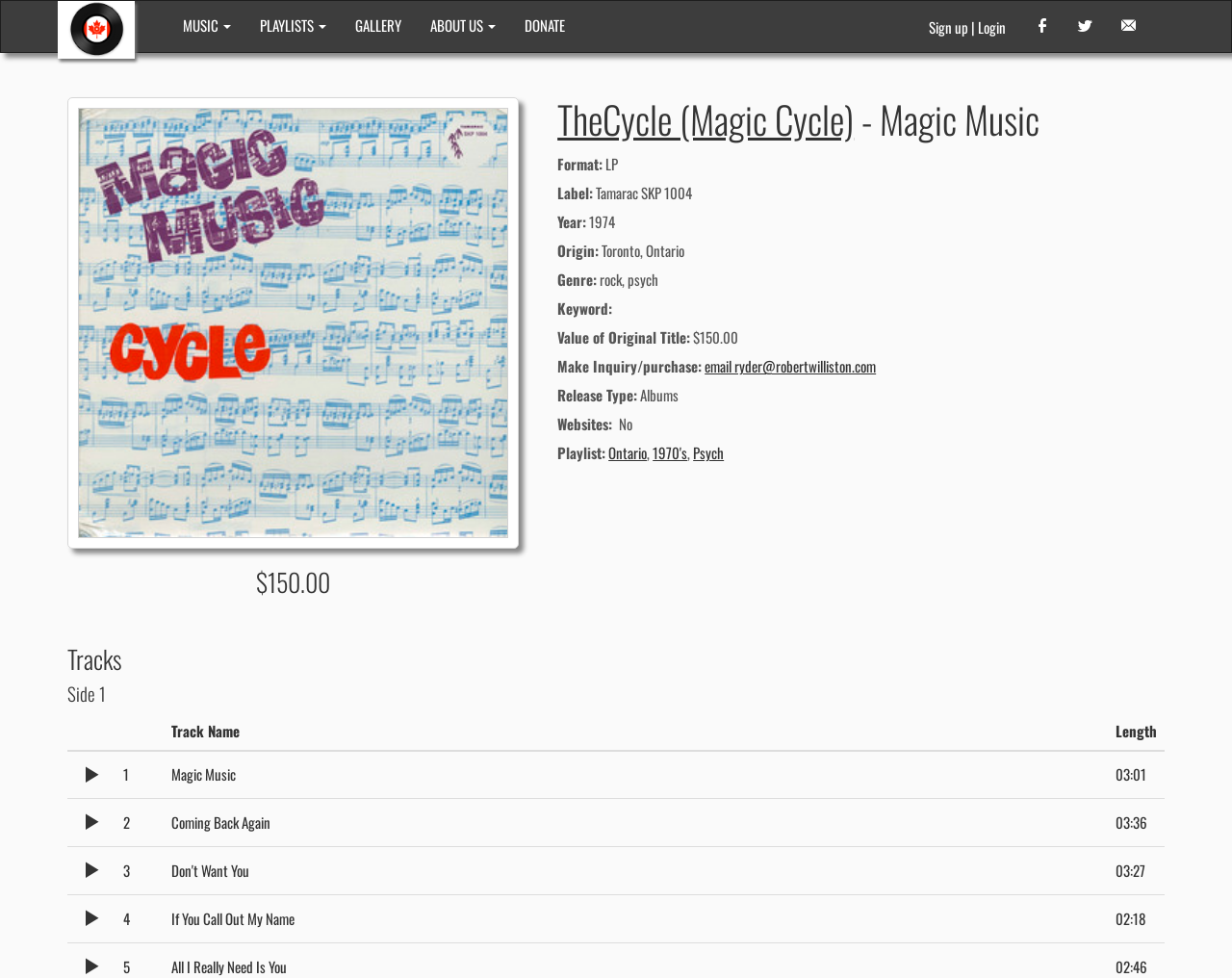How many tracks are listed on the webpage?
Can you give a detailed and elaborate answer to the question?

The webpage lists the tracks of the album, and there are 4 rows in the table, each representing a track, so there are 4 tracks listed.